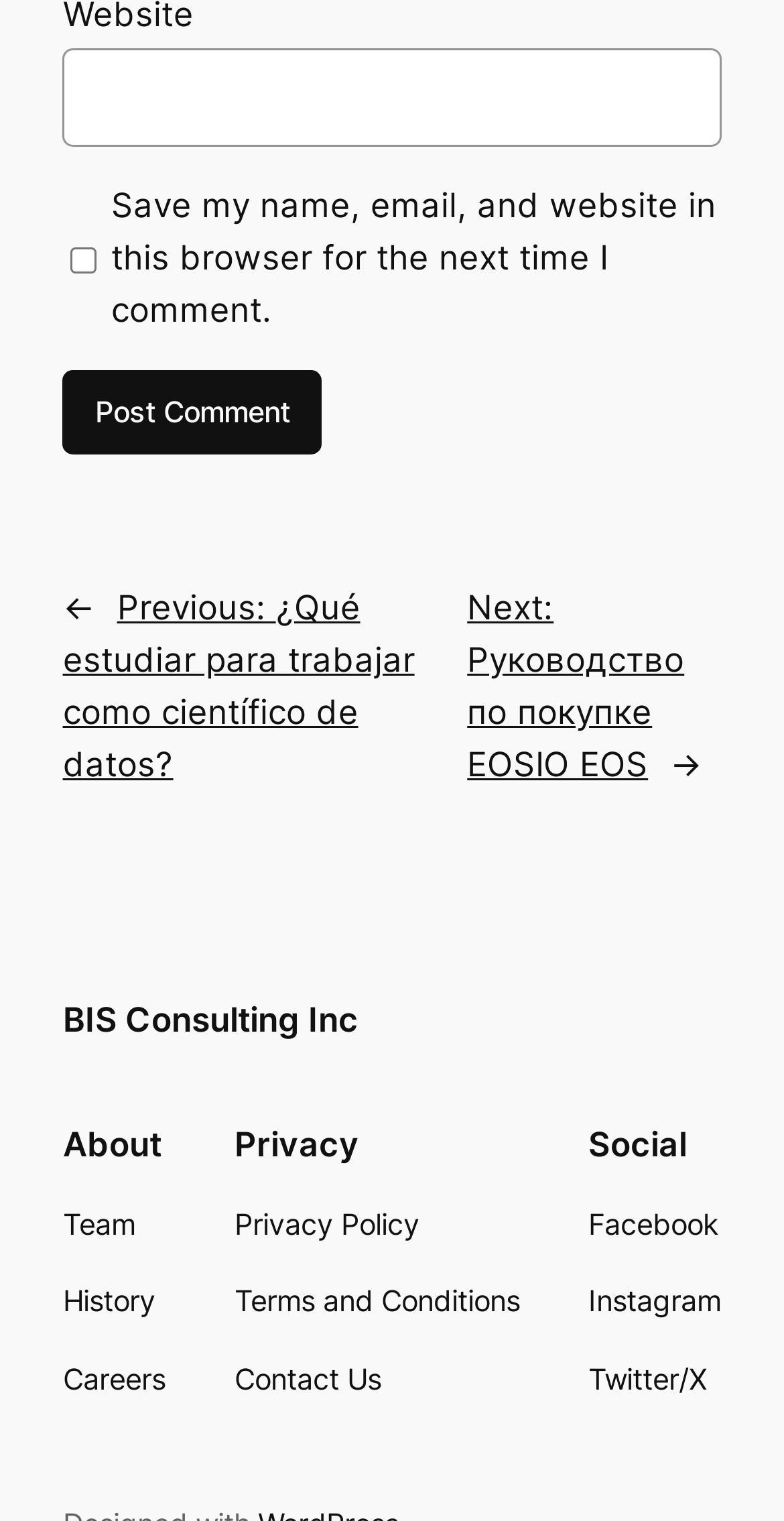What is the main category of the link 'Previous: ¿Qué estudiar para trabajar como científico de datos?'?
Provide an in-depth and detailed answer to the question.

The link 'Previous: ¿Qué estudiar para trabajar como científico de datos?' is located under the navigation element 'Posts', which suggests that it belongs to the category of posts.